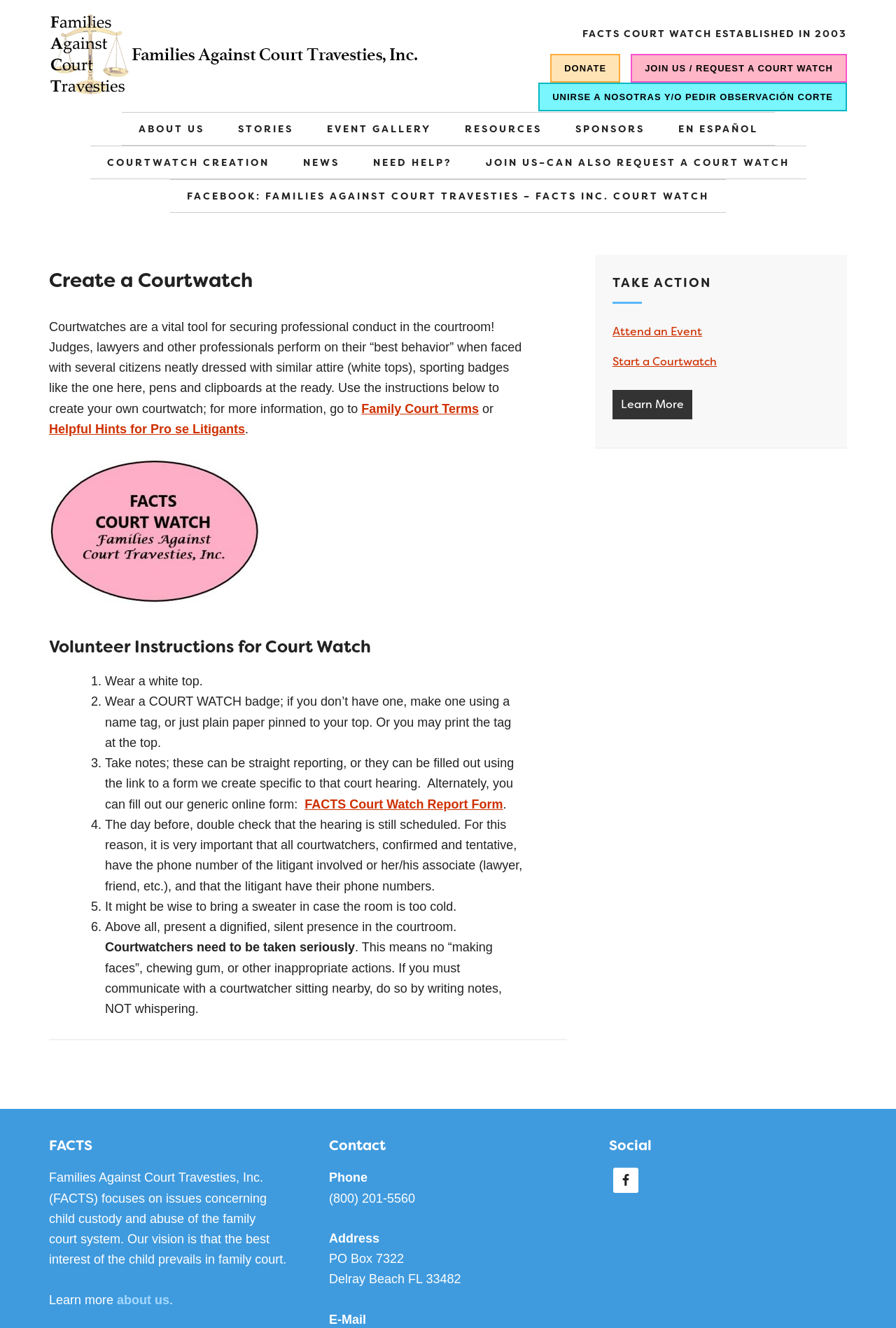Determine the bounding box coordinates of the UI element described by: "installation".

None